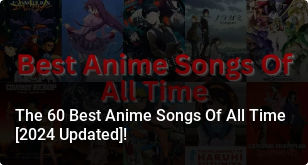What year is the content updated to?
Carefully analyze the image and provide a detailed answer to the question.

The subtitle 'The 60 Best Anime Songs Of All Time [2024 Updated]!' explicitly states that the content is updated to the year 2024.